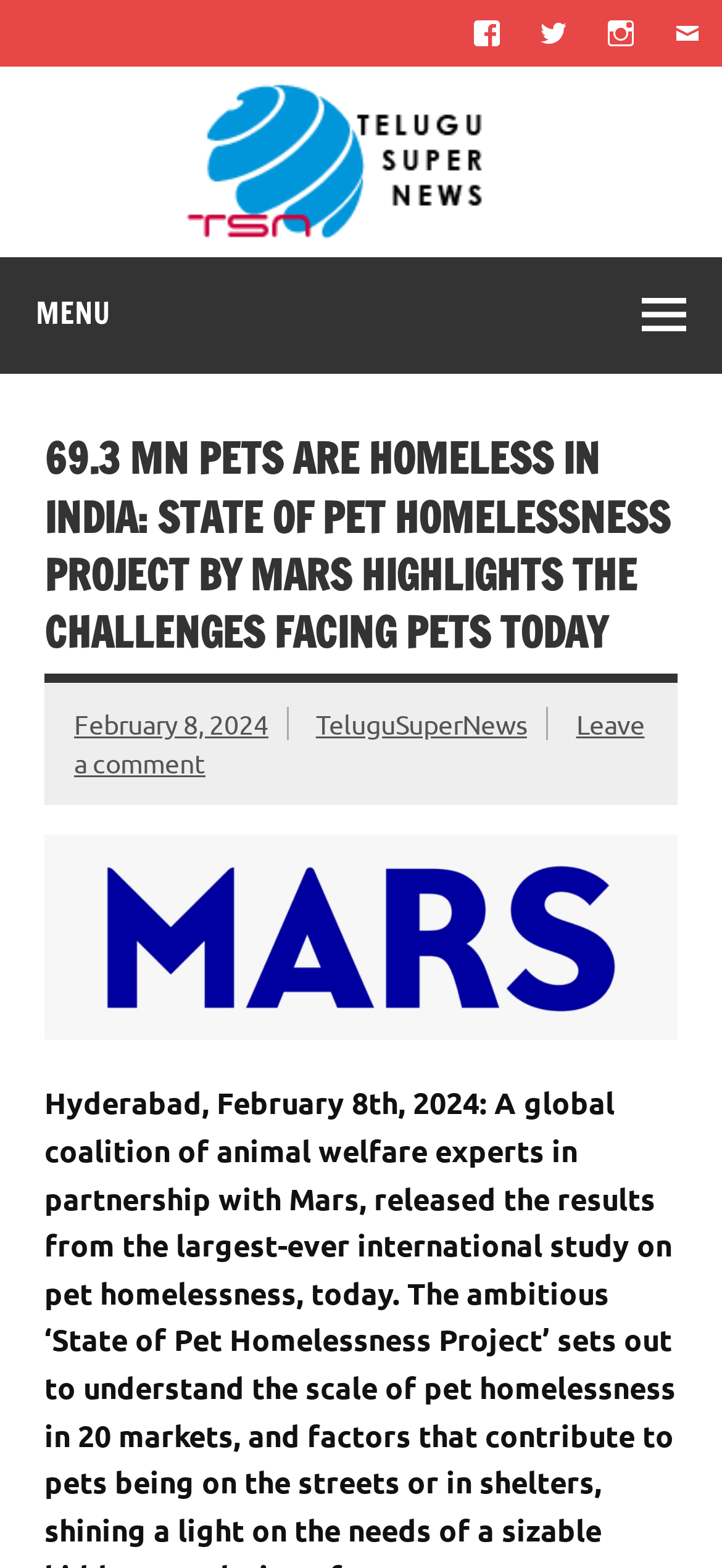Generate the text of the webpage's primary heading.

69.3 MN PETS ARE HOMELESS IN INDIA: STATE OF PET HOMELESSNESS PROJECT BY MARS HIGHLIGHTS THE CHALLENGES FACING PETS TODAY